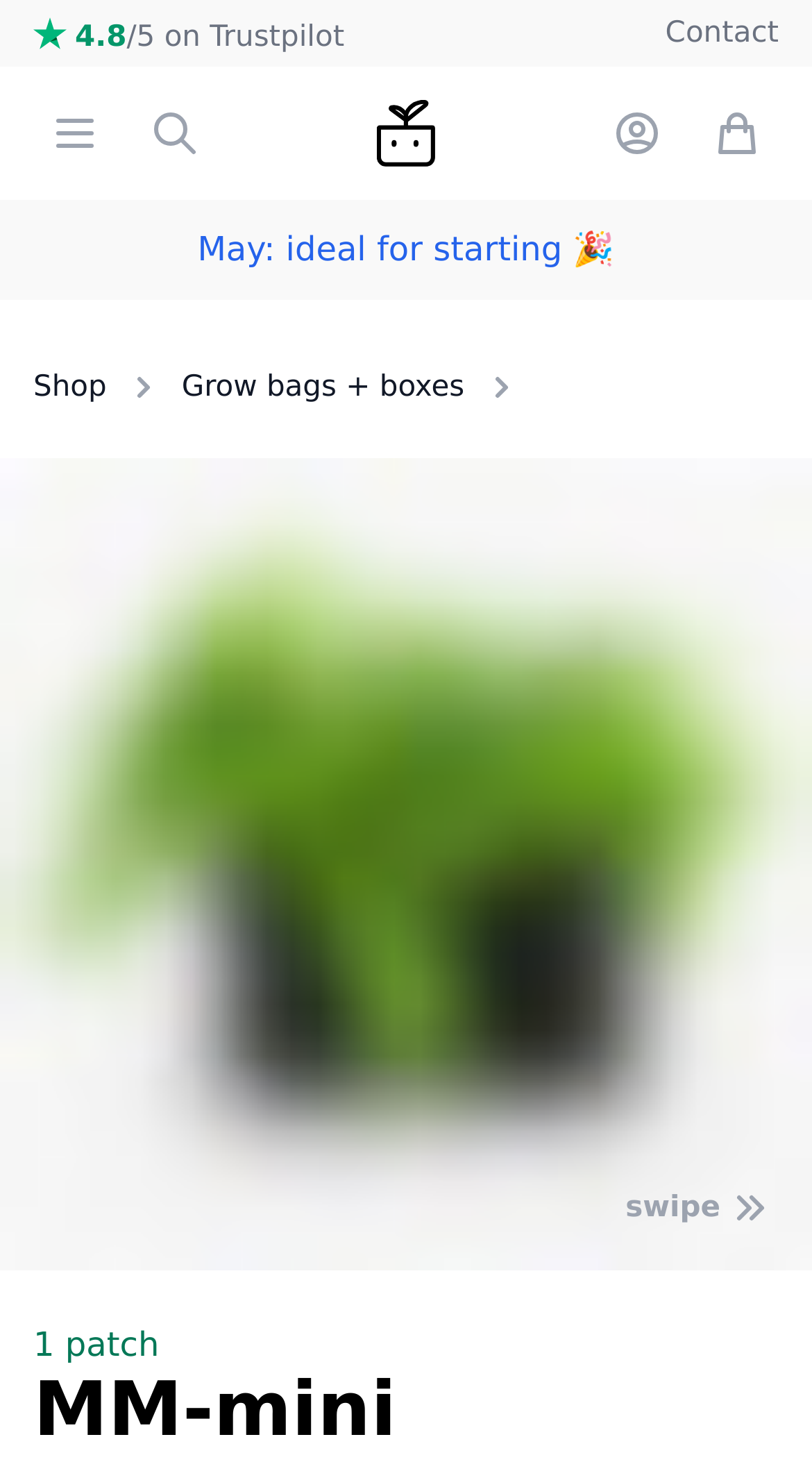Predict the bounding box coordinates of the UI element that matches this description: "4.8/5 on Trustpilot". The coordinates should be in the format [left, top, right, bottom] with each value between 0 and 1.

[0.082, 0.006, 0.424, 0.04]